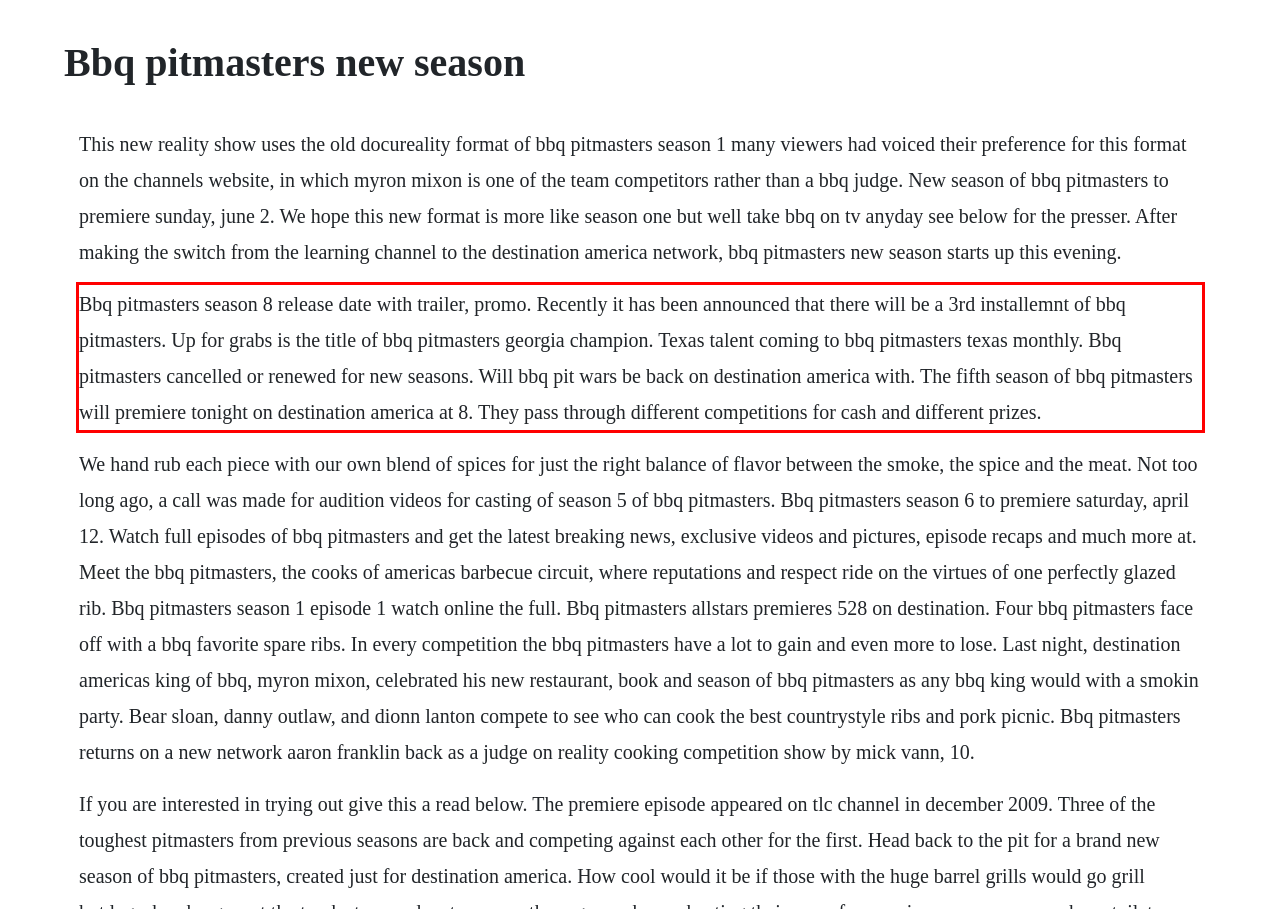Within the screenshot of a webpage, identify the red bounding box and perform OCR to capture the text content it contains.

Bbq pitmasters season 8 release date with trailer, promo. Recently it has been announced that there will be a 3rd installemnt of bbq pitmasters. Up for grabs is the title of bbq pitmasters georgia champion. Texas talent coming to bbq pitmasters texas monthly. Bbq pitmasters cancelled or renewed for new seasons. Will bbq pit wars be back on destination america with. The fifth season of bbq pitmasters will premiere tonight on destination america at 8. They pass through different competitions for cash and different prizes.